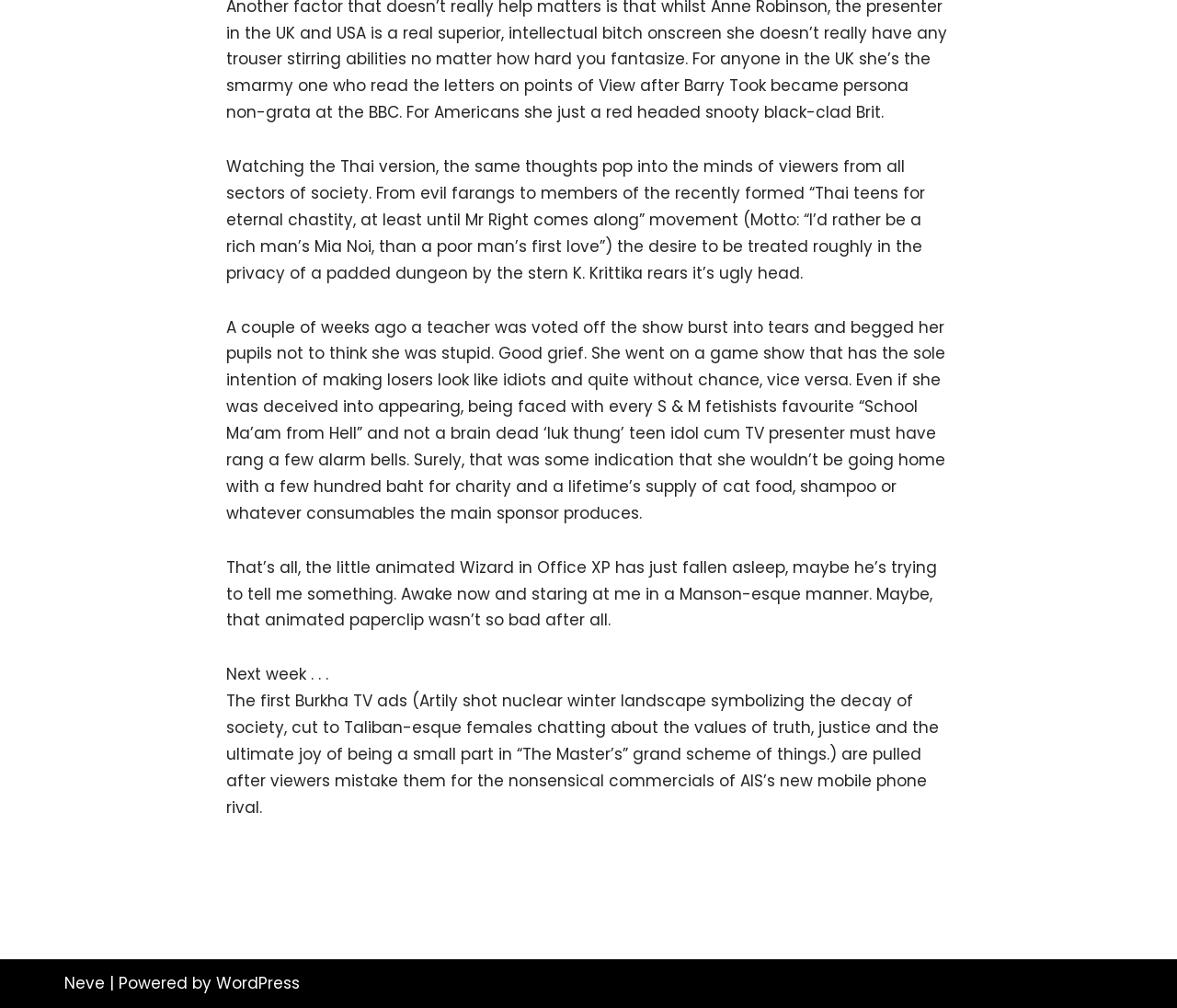Provide a one-word or short-phrase response to the question:
What platform is the website built on?

WordPress